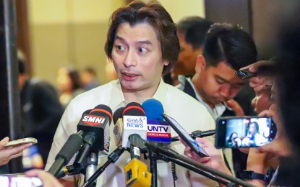Review the image closely and give a comprehensive answer to the question: What is the likely setting of the event?

The caption describes the backdrop as indicating a professional setting, and the presence of reporters and microphones suggests that the event is likely a press conference or a significant public event.